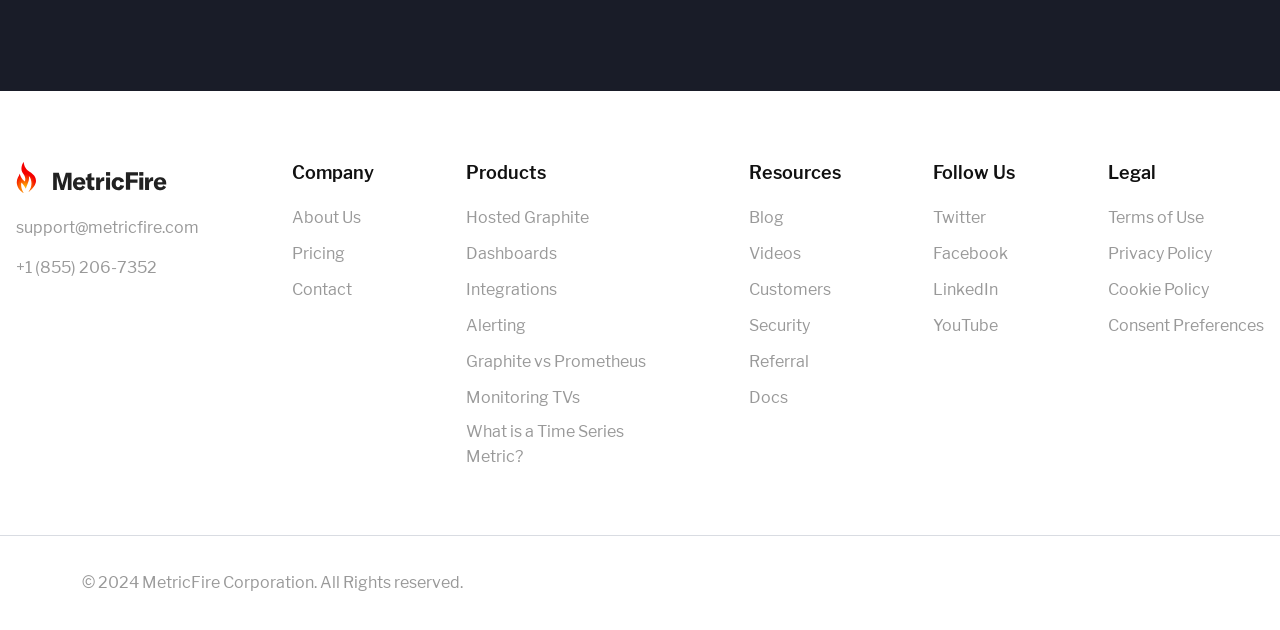Please answer the following question using a single word or phrase: 
What is the name of the product that is compared to Prometheus?

Graphite